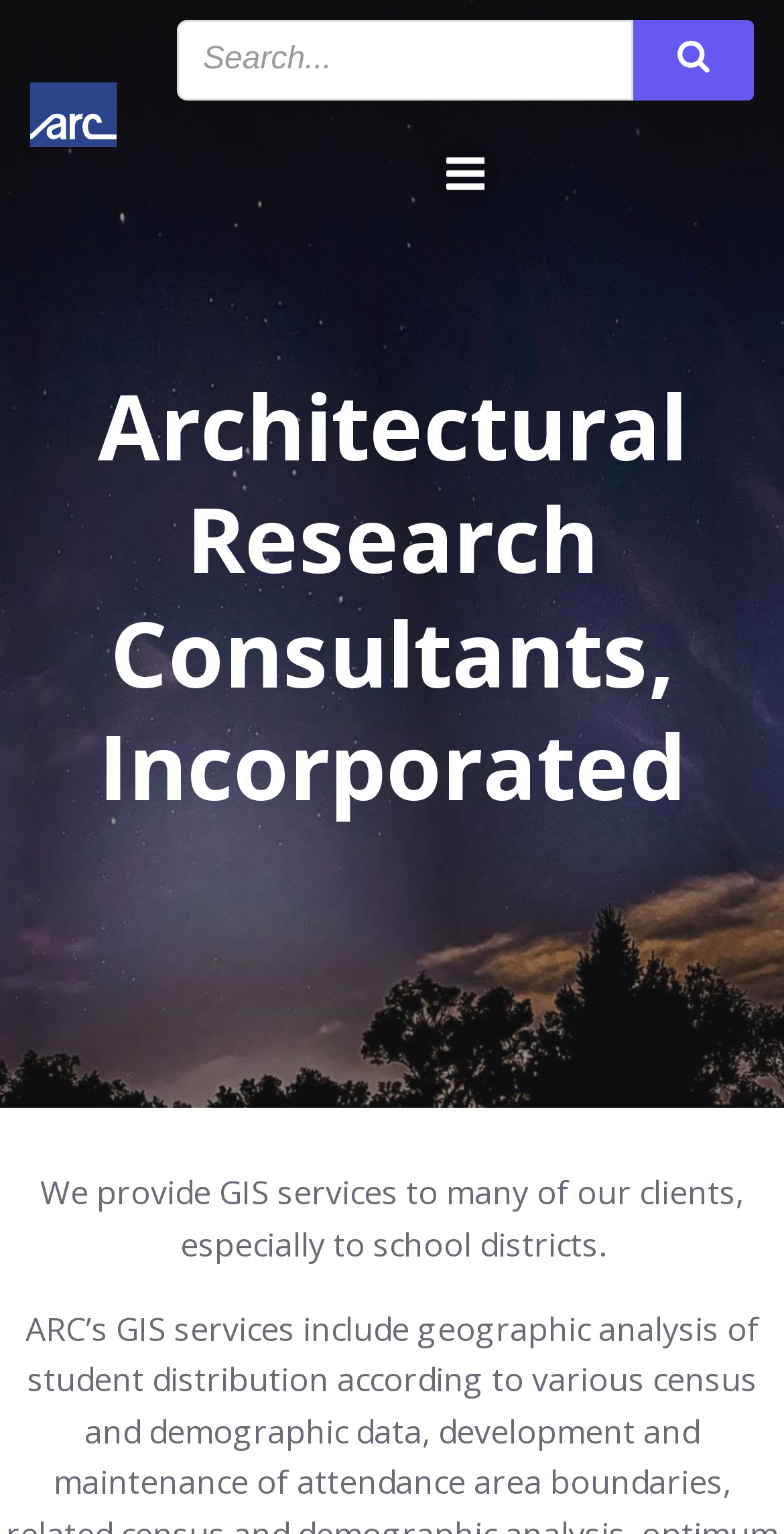What is the company name?
Using the screenshot, give a one-word or short phrase answer.

Architectural Research Consultants, Incorporated